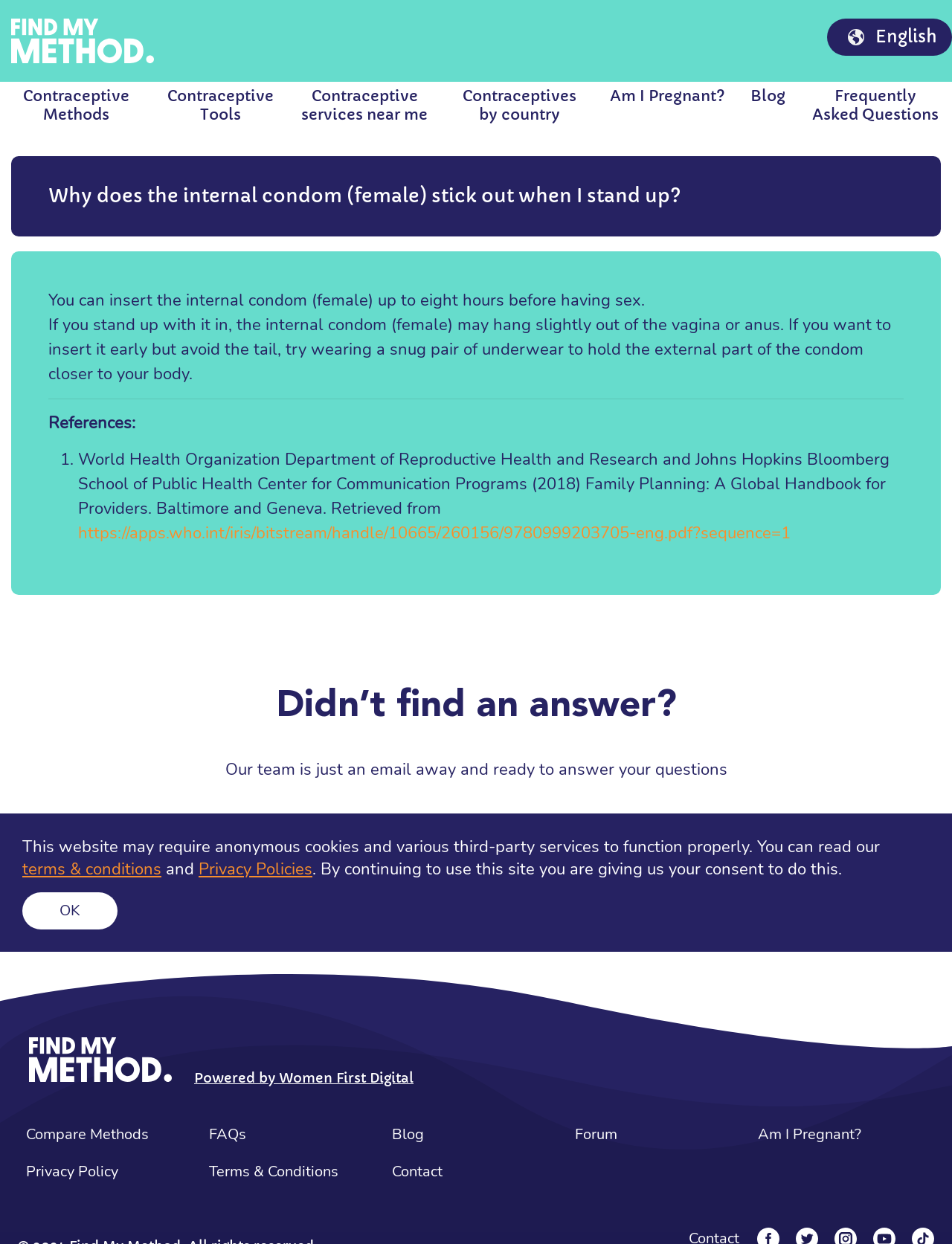What can you do if you don't find an answer to your question on the webpage?
Please craft a detailed and exhaustive response to the question.

The webpage states that if you don't find an answer to your question, you can contact the team via email, suggesting that they are available to provide additional support and answer questions not addressed on the website.